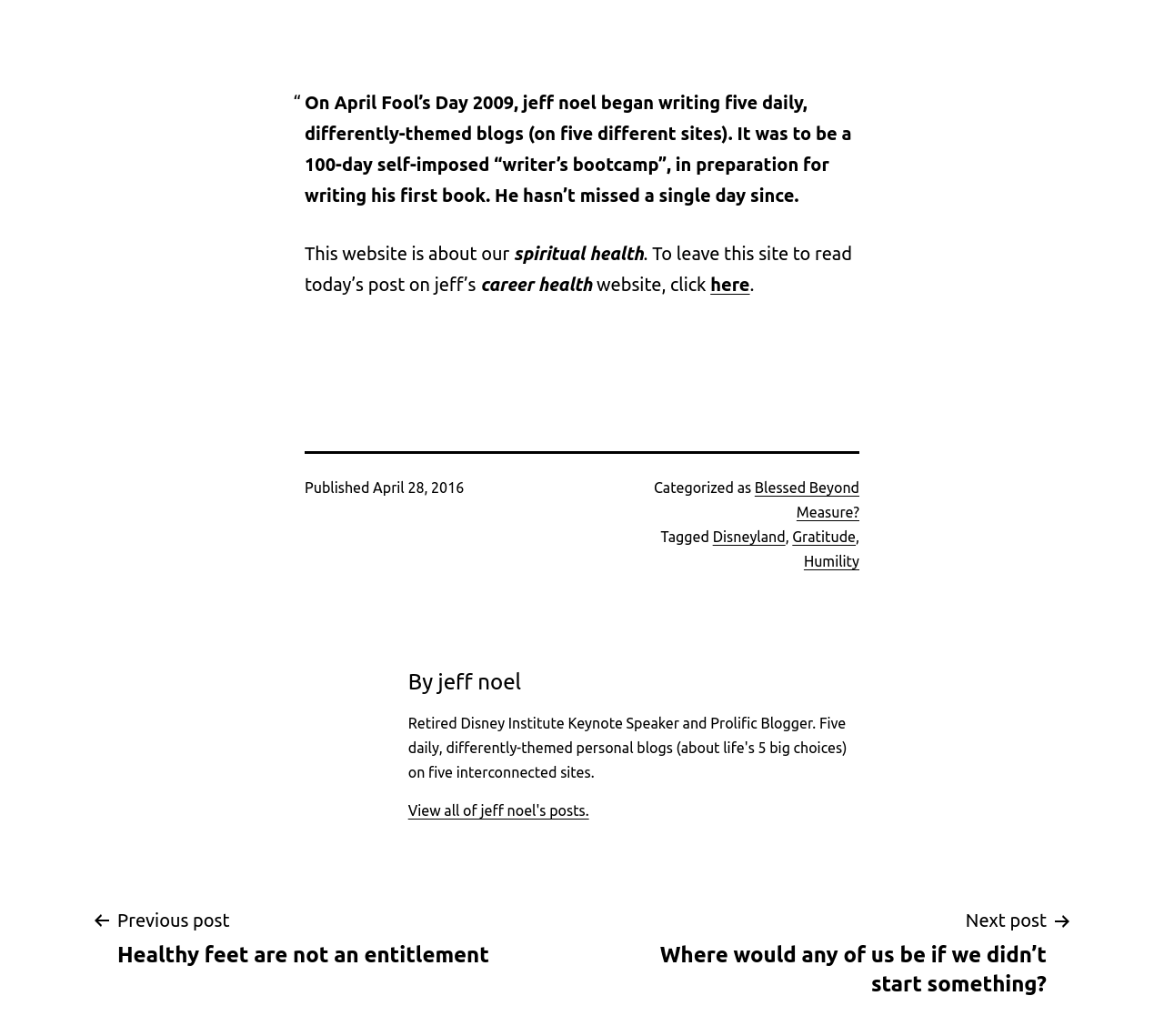Refer to the image and provide an in-depth answer to the question: 
What is the topic of this website?

The answer can be found in the second paragraph of the webpage, which states 'This website is about our spiritual health.'